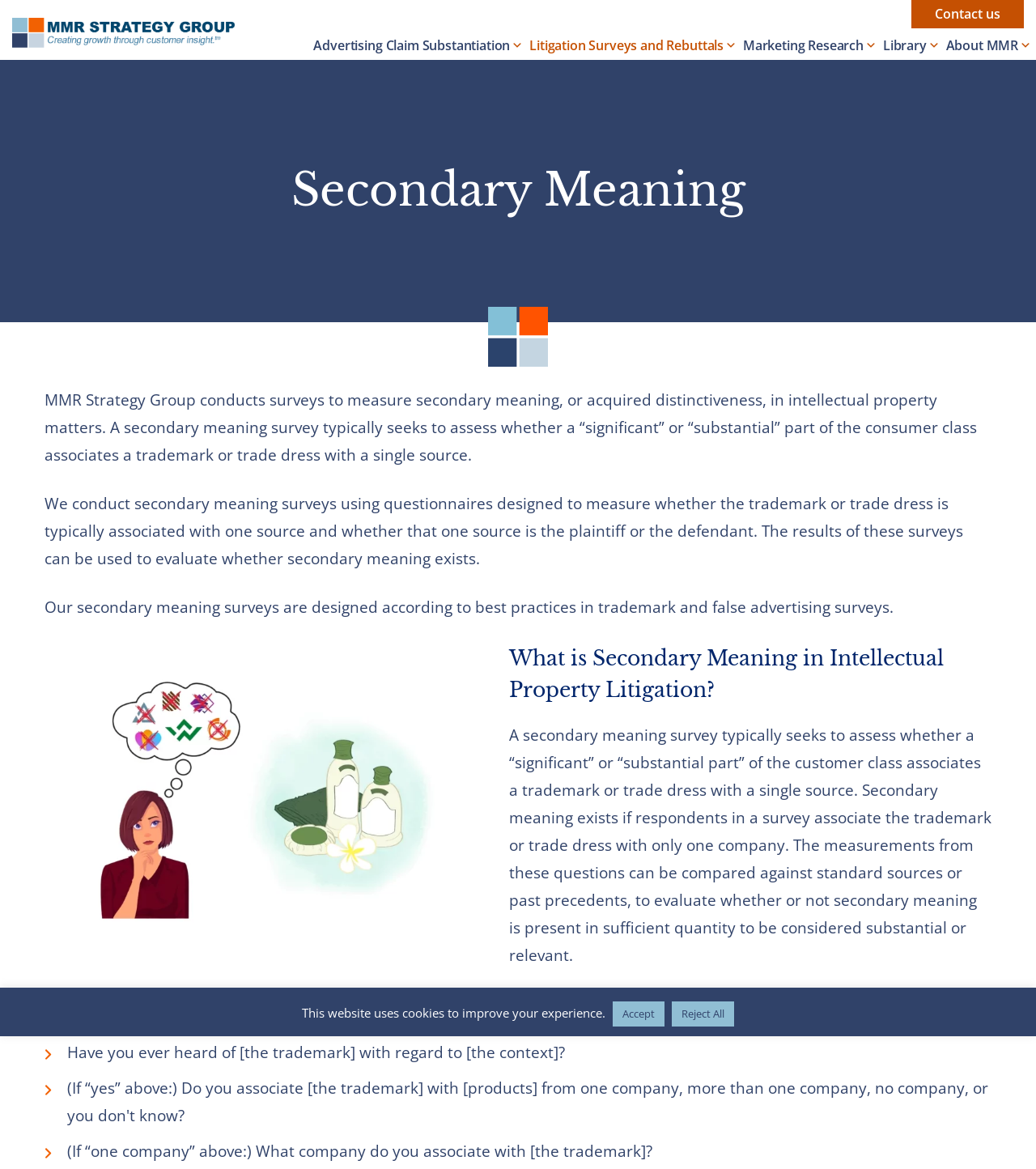Examine the image carefully and respond to the question with a detailed answer: 
What is the goal of evaluating secondary meaning?

The goal of evaluating secondary meaning is to determine whether secondary meaning exists in sufficient quantity to be considered substantial or relevant, as stated on the webpage. This is done by comparing the measurements from the survey questions against standard sources or past precedents.